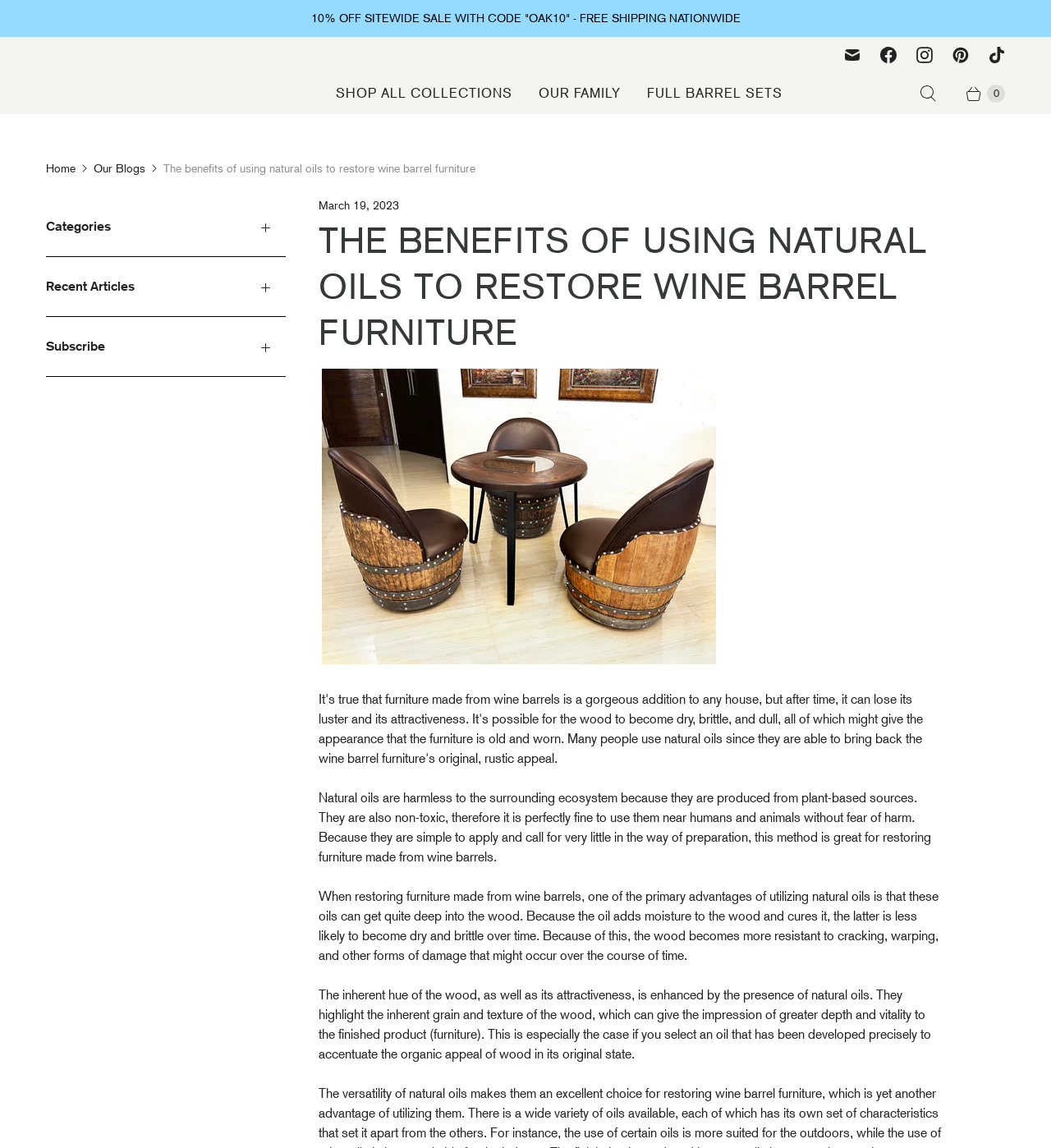Identify the main title of the webpage and generate its text content.

THE BENEFITS OF USING NATURAL OILS TO RESTORE WINE BARREL FURNITURE